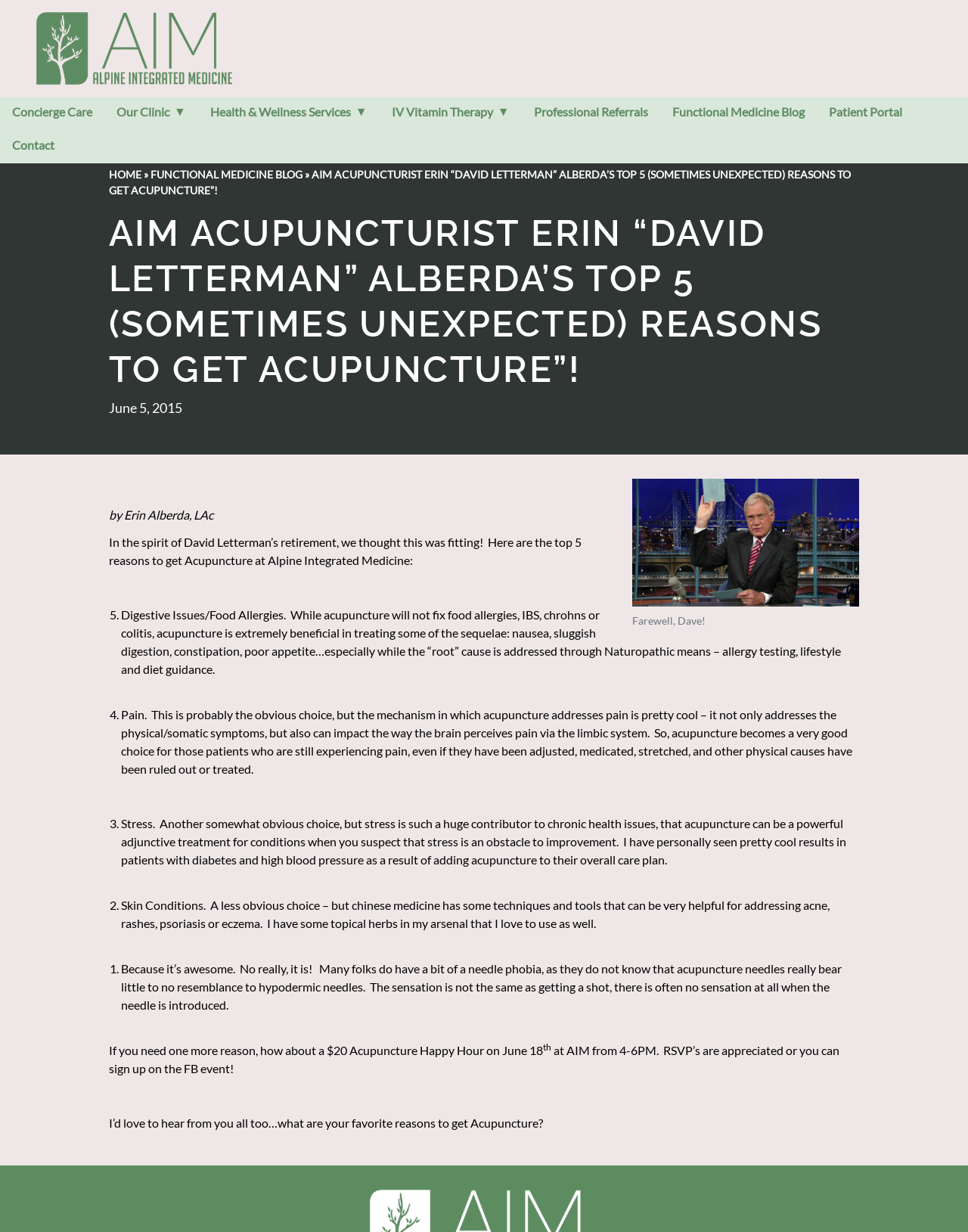Give a detailed overview of the webpage's appearance and contents.

This webpage is about Alpine Integrated Medicine, with a focus on acupuncture. At the top, there are several links to different sections of the website, including "Concierge Care", "Our Clinic", and "Functional Medicine Blog". Below these links, there is a main section with a heading that reads "AIM Acupuncturist Erin “David Letterman” Alberda’s Top 5 (Sometimes Unexpected) Reasons to Get Acupuncture”!". 

To the left of the heading, there is a link to the "HOME" page, followed by a "»" symbol, and then a link to the "FUNCTIONAL MEDICINE BLOG" page. Below the heading, there is a time stamp indicating that the article was posted on June 5, 2015.

The main content of the webpage is an article written by Erin Alberda, LAc, which lists the top 5 reasons to get acupuncture at Alpine Integrated Medicine. The article is divided into five sections, each with a numbered list marker (5, 4, 3, 2, and 1) and a brief description of the reason. The reasons include digestive issues, pain, stress, skin conditions, and simply because acupuncture is awesome.

To the right of the article, there is an image of David Letterman with a caption that reads "Farewell, Dave!". The image is described as a figure with a link to "letterman". 

At the bottom of the article, there is a promotional message about a $20 Acupuncture Happy Hour event on June 18, with a call to action to RSVP or sign up on the Facebook event. The article concludes with an invitation for readers to share their favorite reasons to get acupuncture.